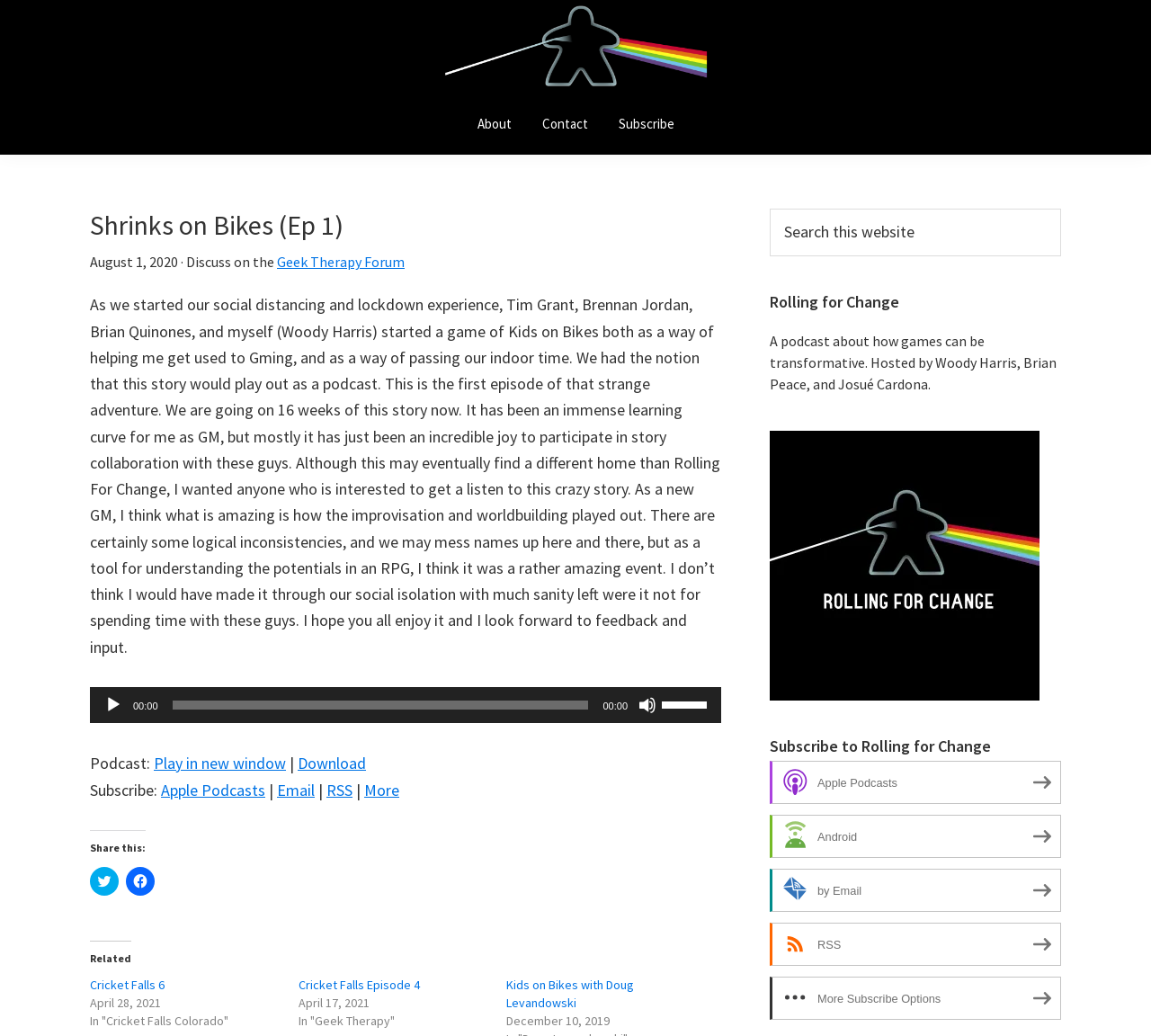Describe every aspect of the webpage in a detailed manner.

This webpage is about a podcast called "Shrinks on Bikes" which is part of the "Rolling for Change" podcast series. The page has a main content area and a primary sidebar on the right.

At the top of the page, there are three "Skip to" links: "Skip to primary navigation", "Skip to main content", and "Skip to primary sidebar". Below these links, there is a header with the title "Shrinks on Bikes (Ep 1) - Rolling for Change - Geek Therapy's Transformative Gaming Podcast". Next to the title, there is an image with the same title.

The main content area has a navigation menu with links to "About", "Contact", and "Subscribe". Below the navigation menu, there is a heading "Shrinks on Bikes (Ep 1)" followed by a time stamp "August 1, 2020". The main content is a long paragraph describing the podcast episode, which is about a game of "Kids on Bikes" played during social distancing and lockdown.

Below the main content, there is an audio player with play, mute, and volume controls. The audio player also has a time slider and a button to download the podcast episode.

The page also has links to play the podcast episode in a new window, subscribe to the podcast, and share it on Twitter and Facebook. There is a "Related" section with links to other podcast episodes, including "Cricket Falls 6" and "Kids on Bikes with Doug Levandowski".

The primary sidebar on the right has a search box, a heading "Rolling for Change" with a description of the podcast, and a section to subscribe to the podcast with links to Apple Podcasts, Android, Email, RSS, and more subscribe options.